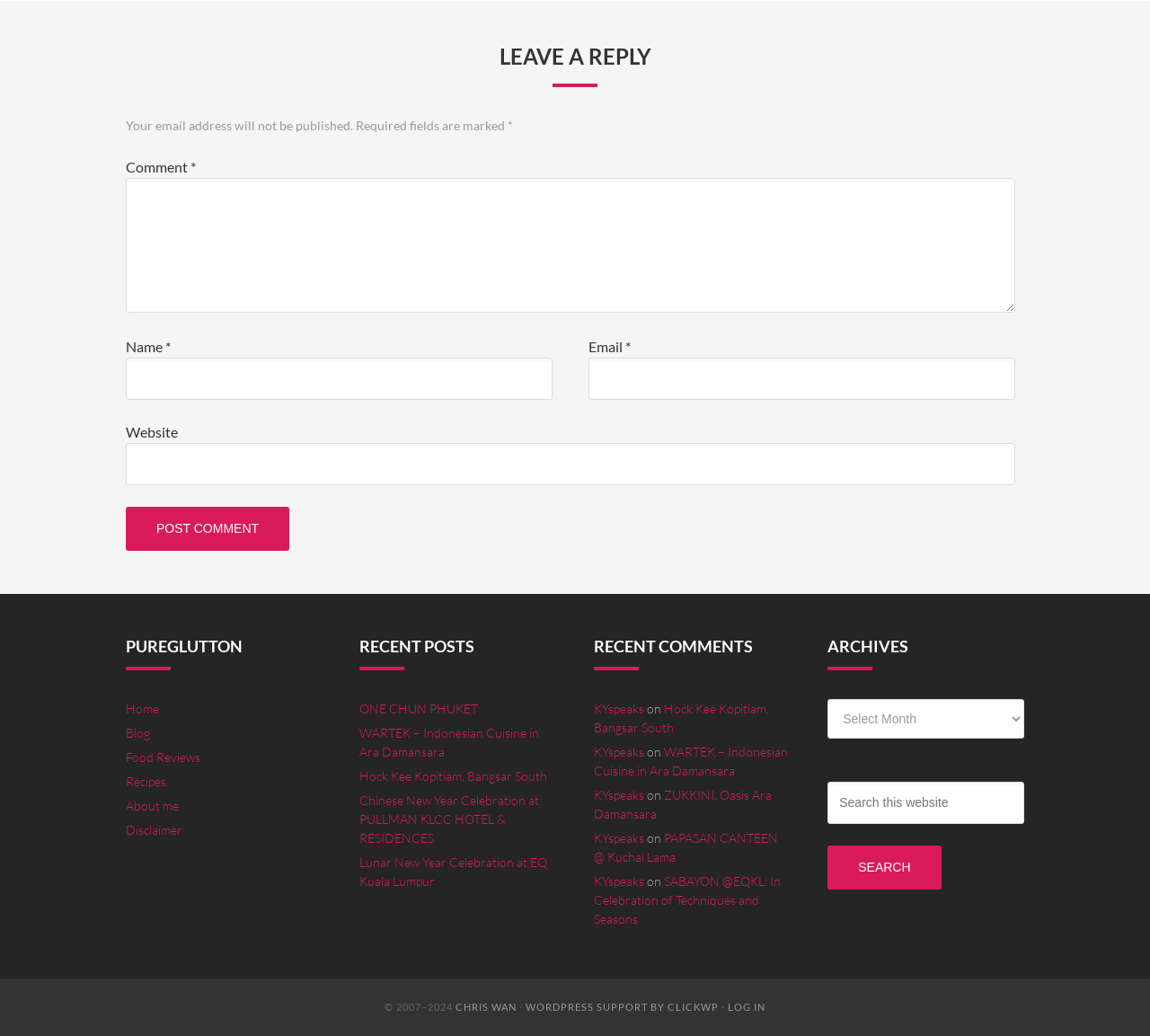Show the bounding box coordinates of the region that should be clicked to follow the instruction: "post a comment."

[0.109, 0.489, 0.252, 0.532]